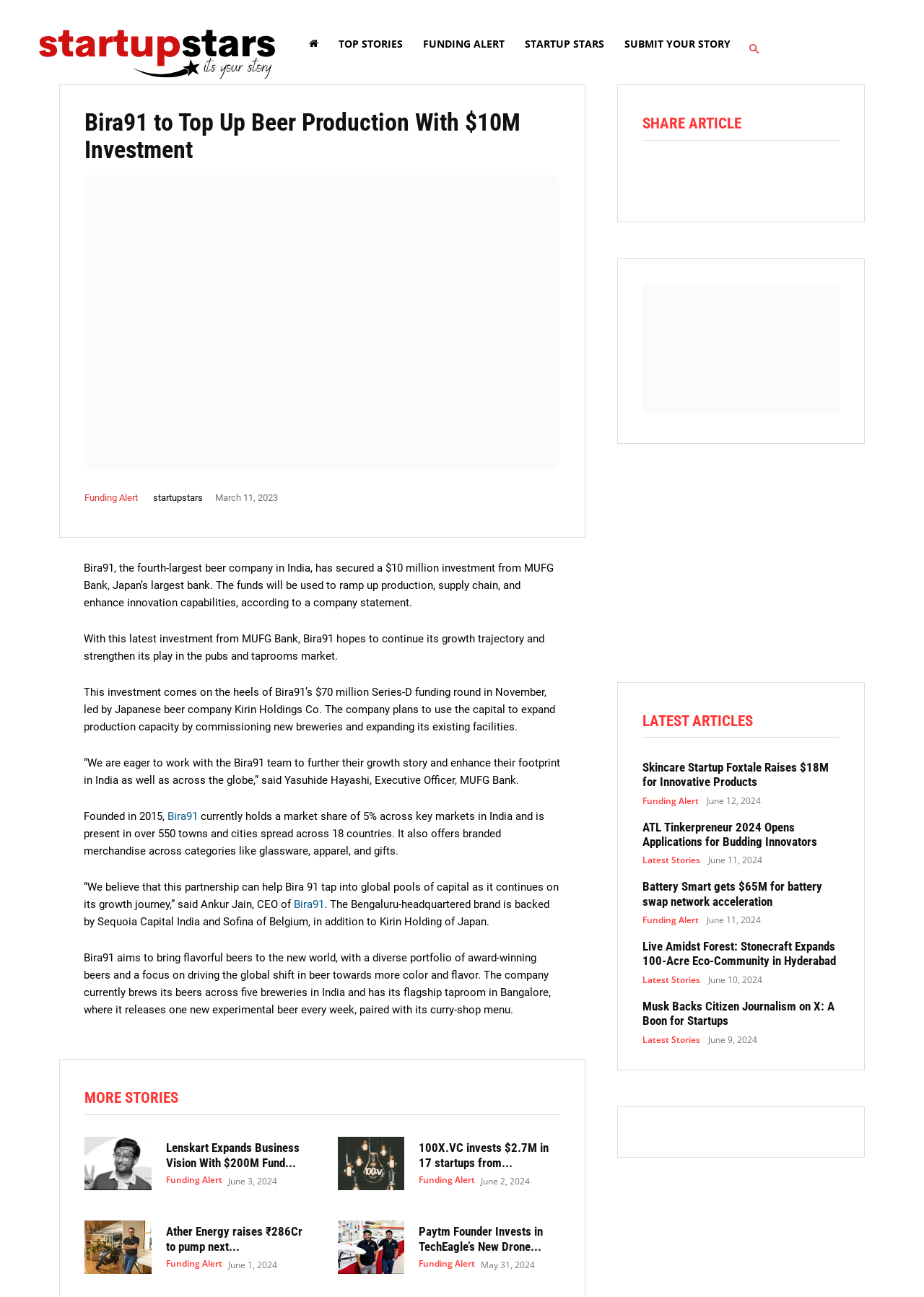How many breweries does Bira91 have in India?
From the screenshot, supply a one-word or short-phrase answer.

five